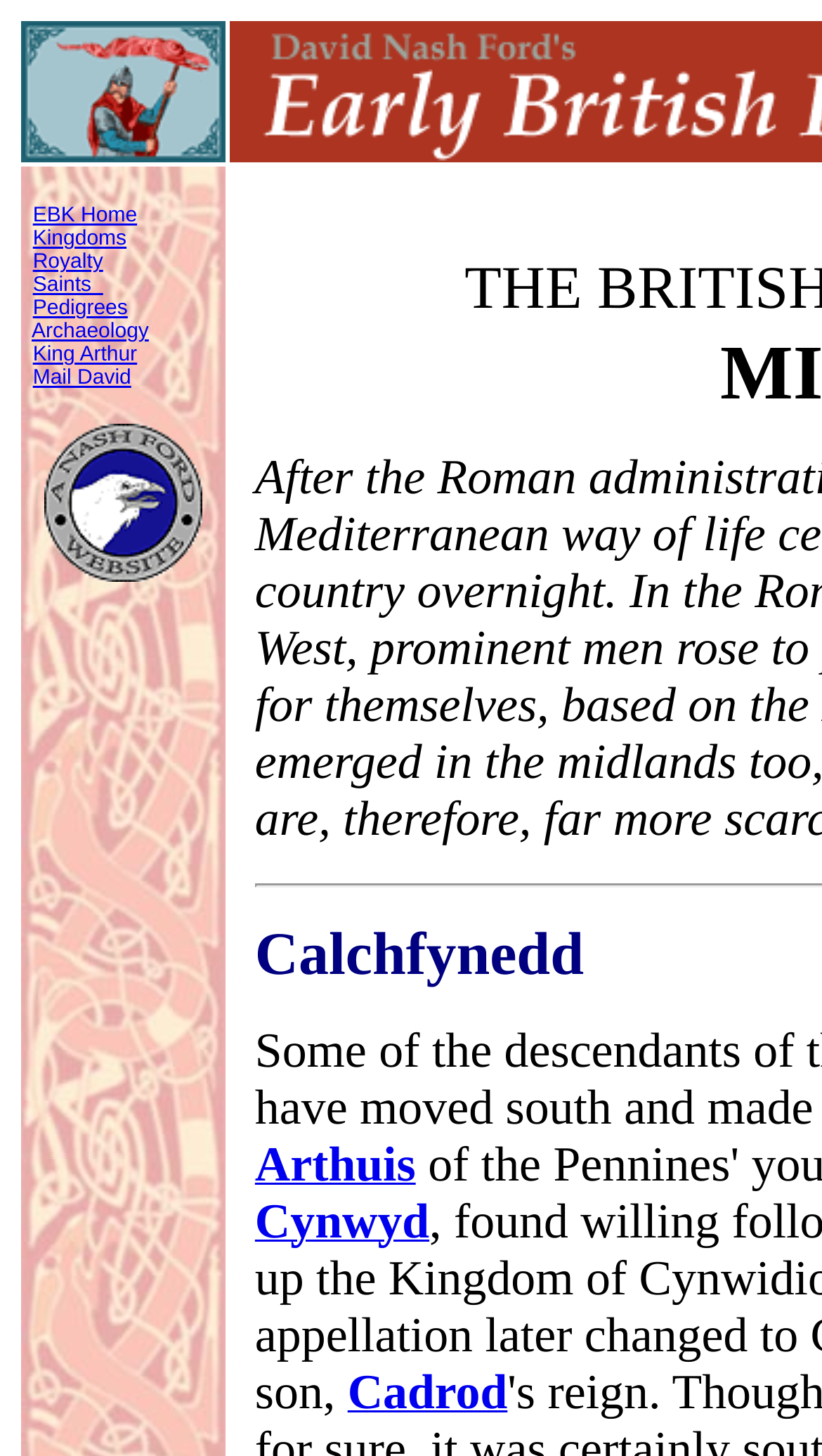How many links are in the main content area? From the image, respond with a single word or brief phrase.

3